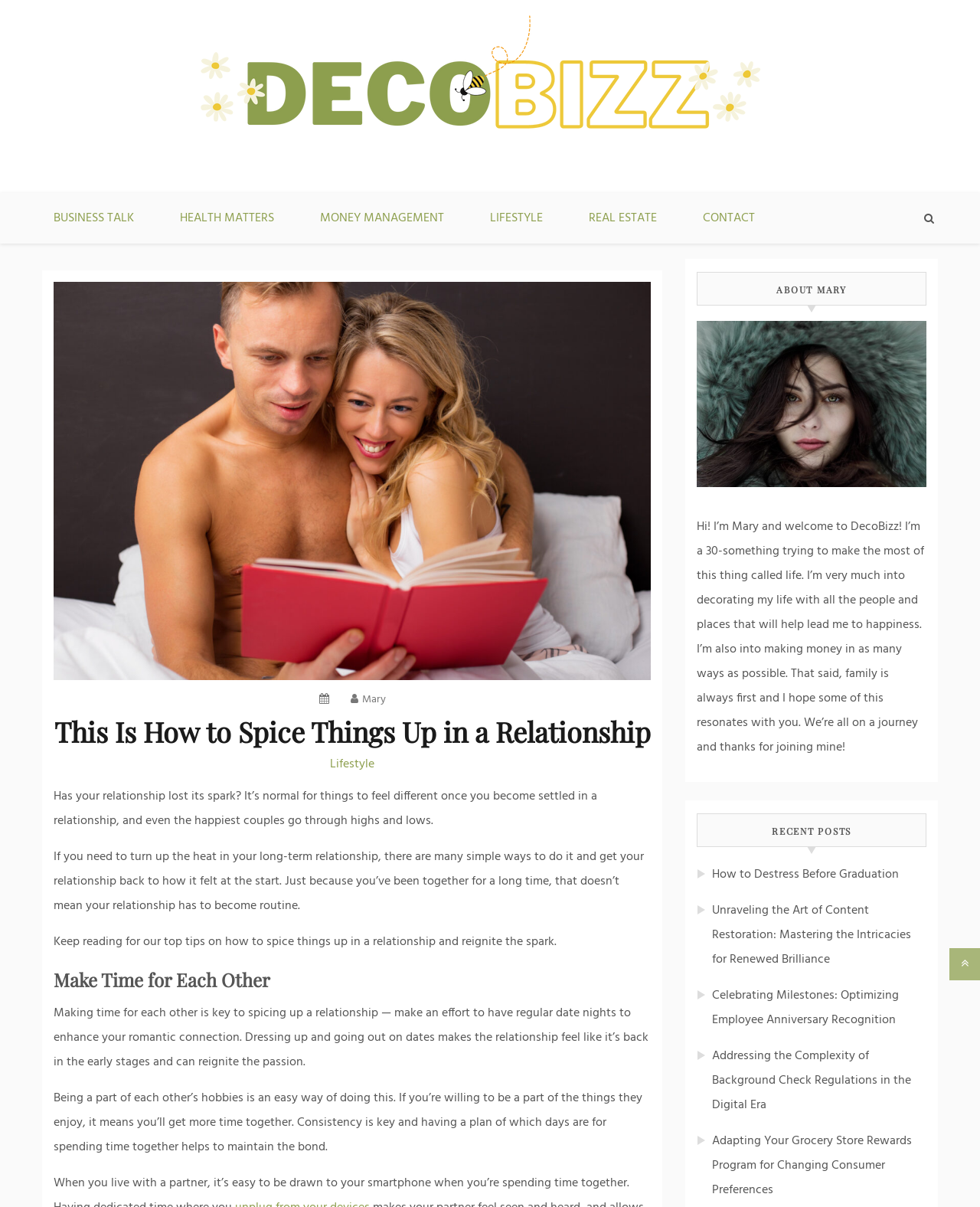Given the description of the UI element: "Real Estate", predict the bounding box coordinates in the form of [left, top, right, bottom], with each value being a float between 0 and 1.

[0.577, 0.16, 0.694, 0.202]